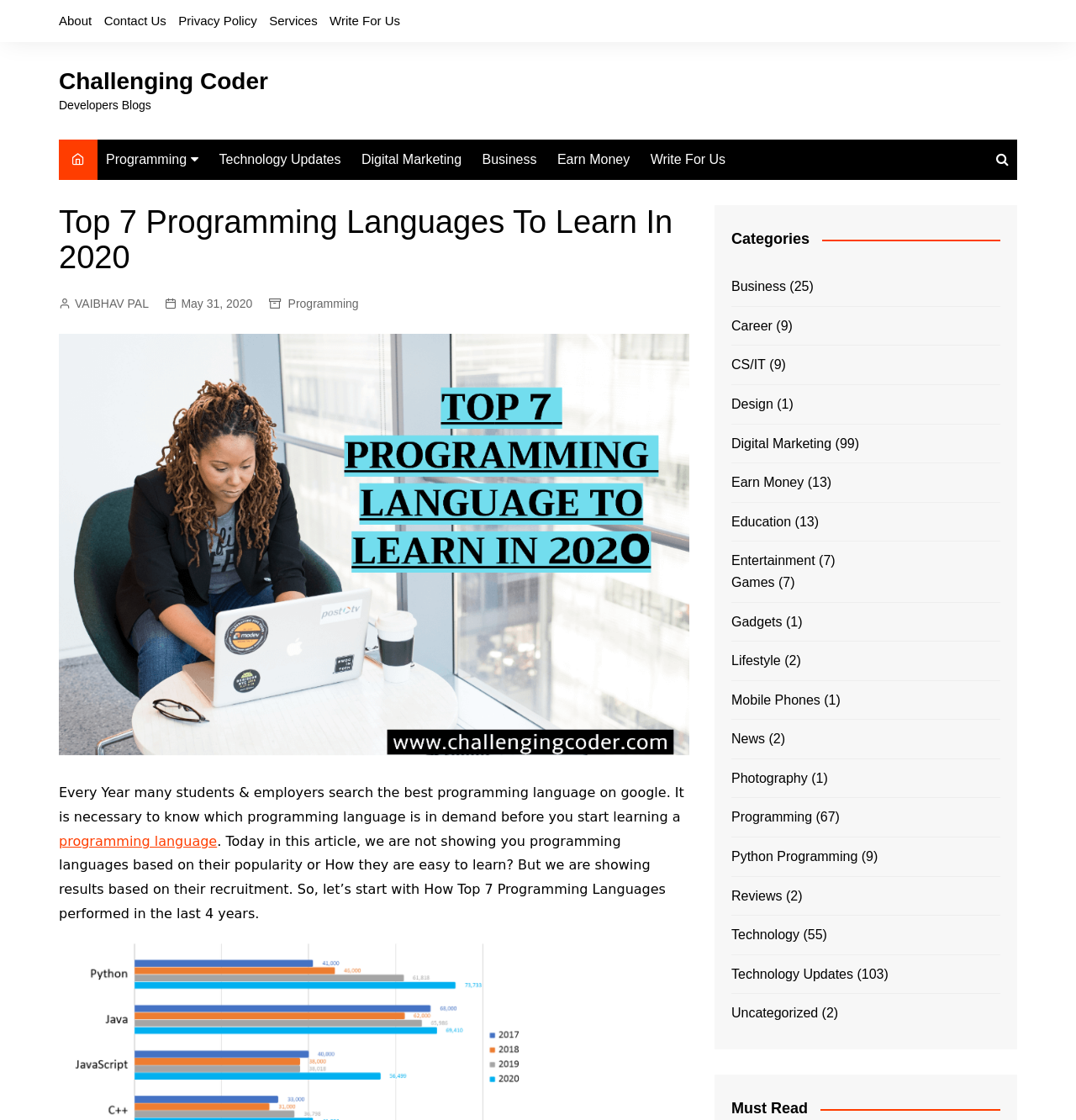Please determine the bounding box coordinates of the element to click on in order to accomplish the following task: "Explore the 'Programming' category". Ensure the coordinates are four float numbers ranging from 0 to 1, i.e., [left, top, right, bottom].

[0.68, 0.72, 0.755, 0.74]